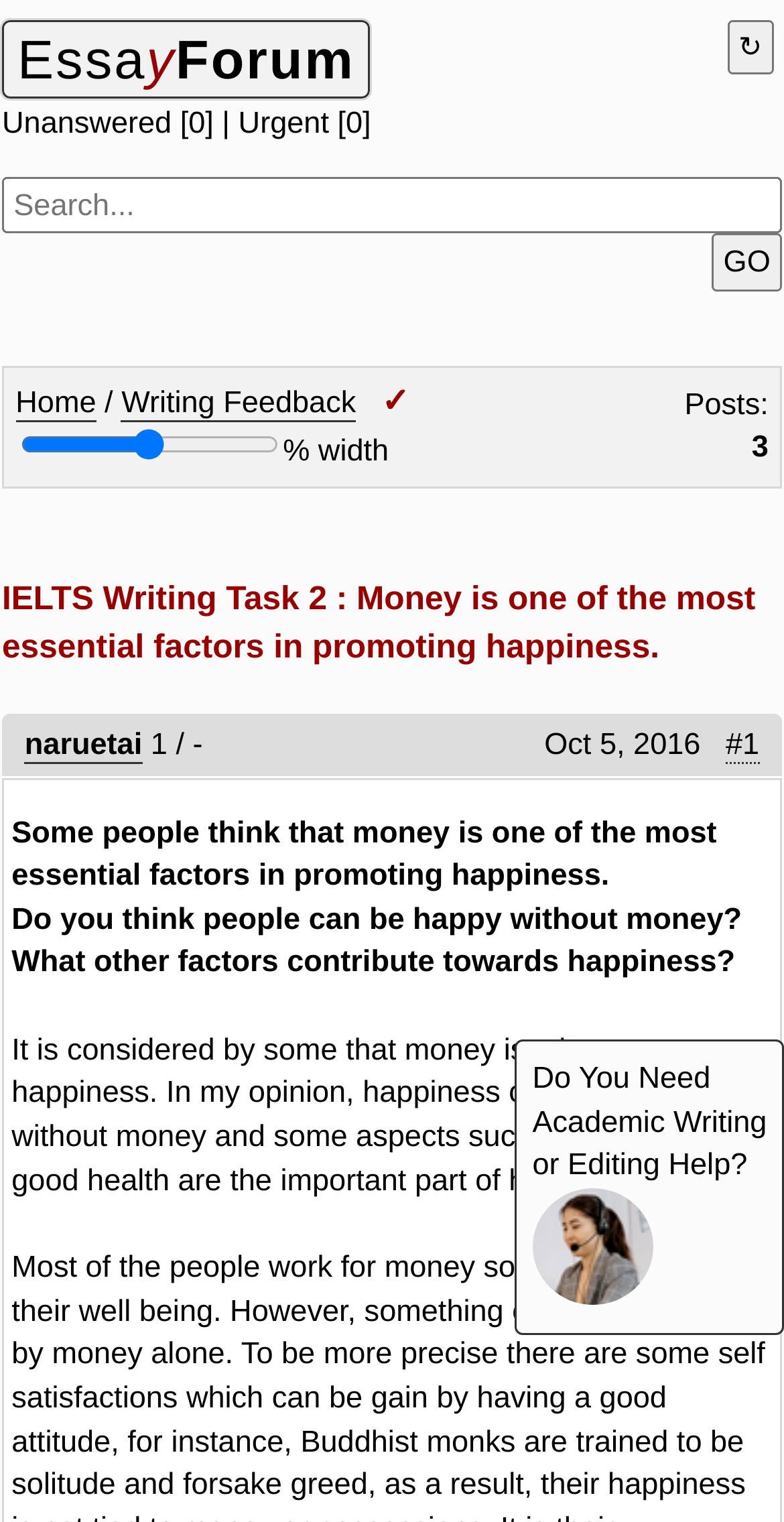Please determine the bounding box coordinates of the element to click on in order to accomplish the following task: "Click on the 'GO' button". Ensure the coordinates are four float numbers ranging from 0 to 1, i.e., [left, top, right, bottom].

[0.908, 0.154, 0.997, 0.191]